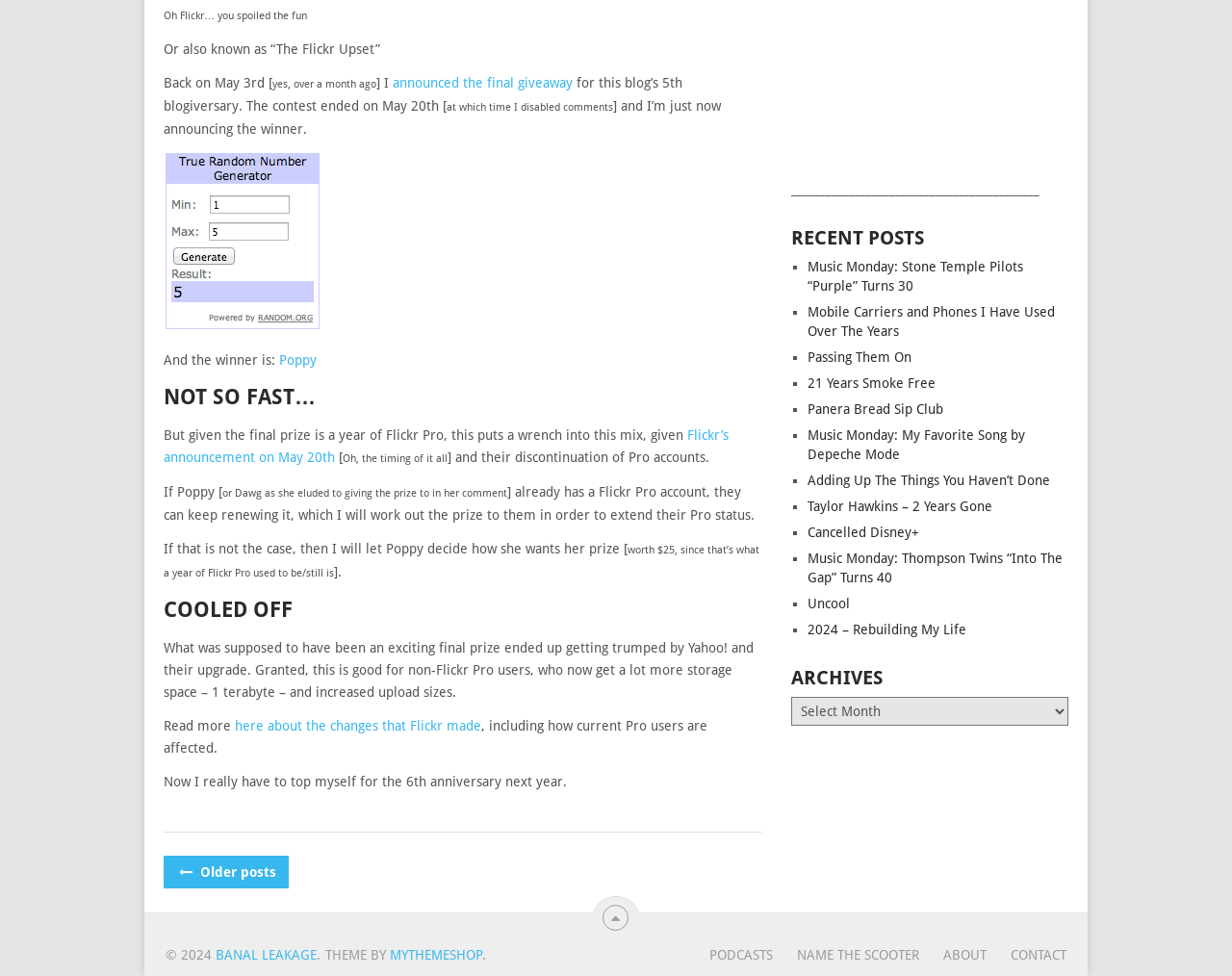Using the provided element description, identify the bounding box coordinates as (top-left x, top-left y, bottom-right x, bottom-right y). Ensure all values are between 0 and 1. Description: Flickr’s announcement on May 20th

[0.133, 0.438, 0.591, 0.476]